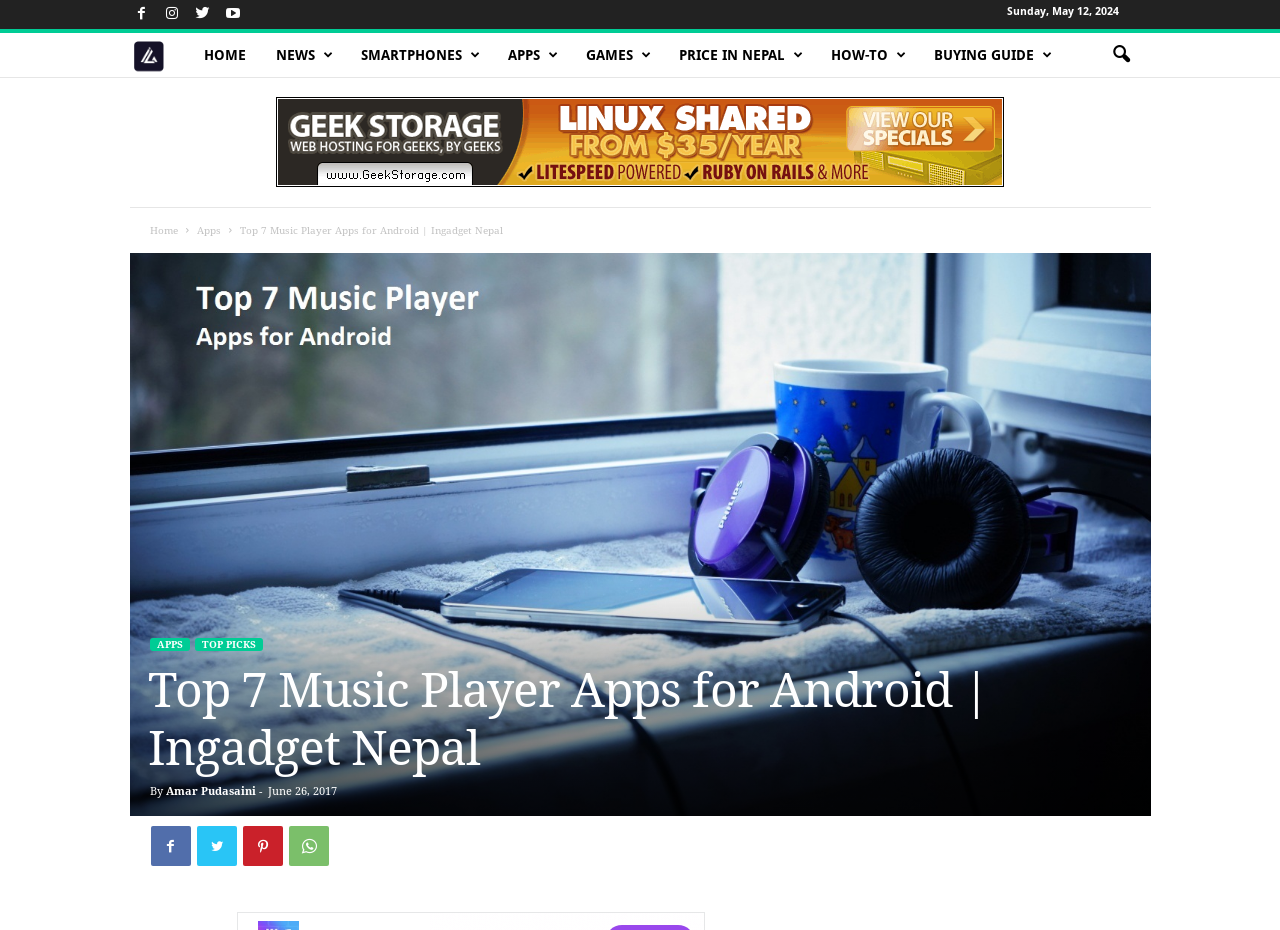Identify the headline of the webpage and generate its text content.

Top 7 Music Player Apps for Android | Ingadget Nepal